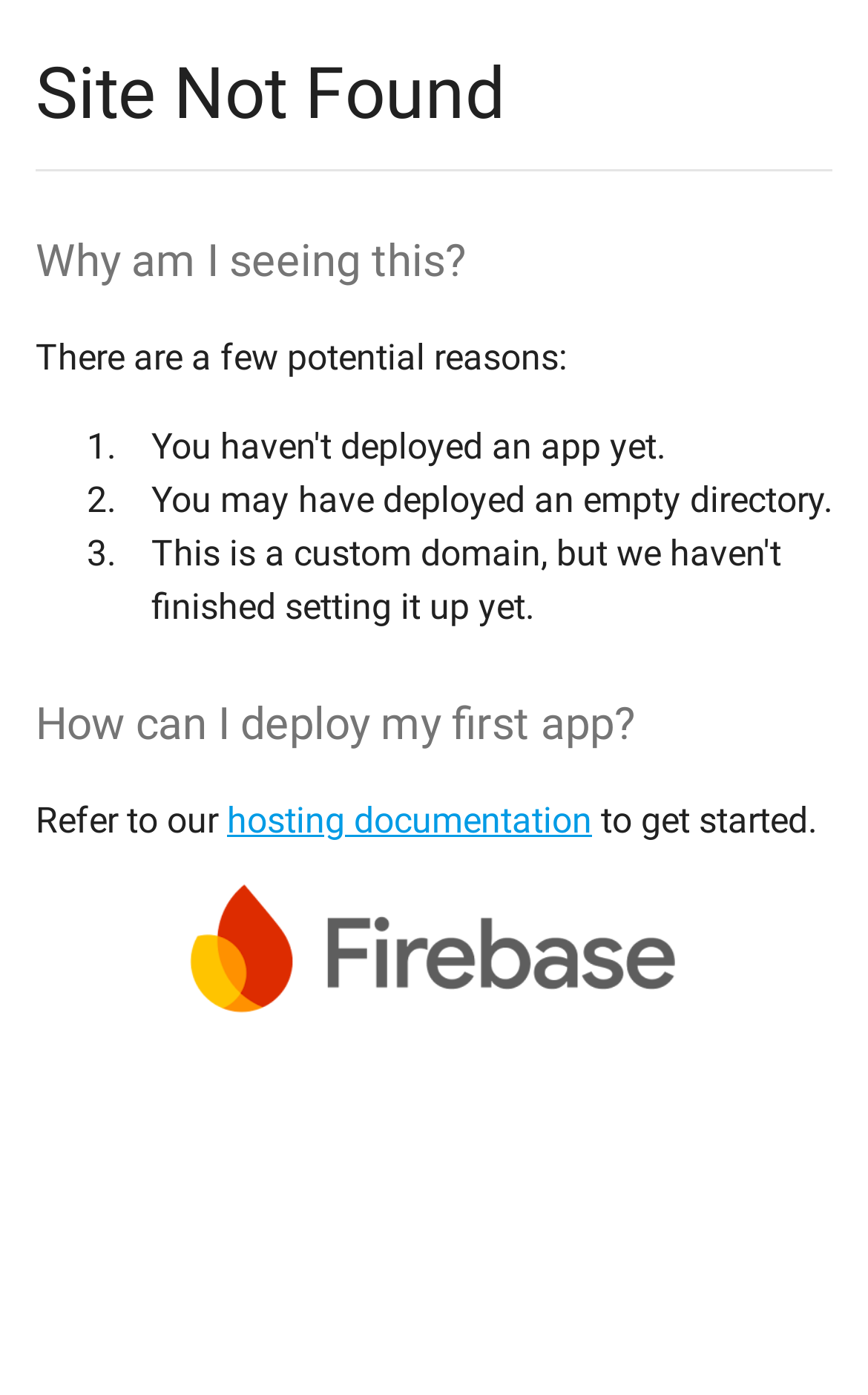Extract the heading text from the webpage.

Site Not Found